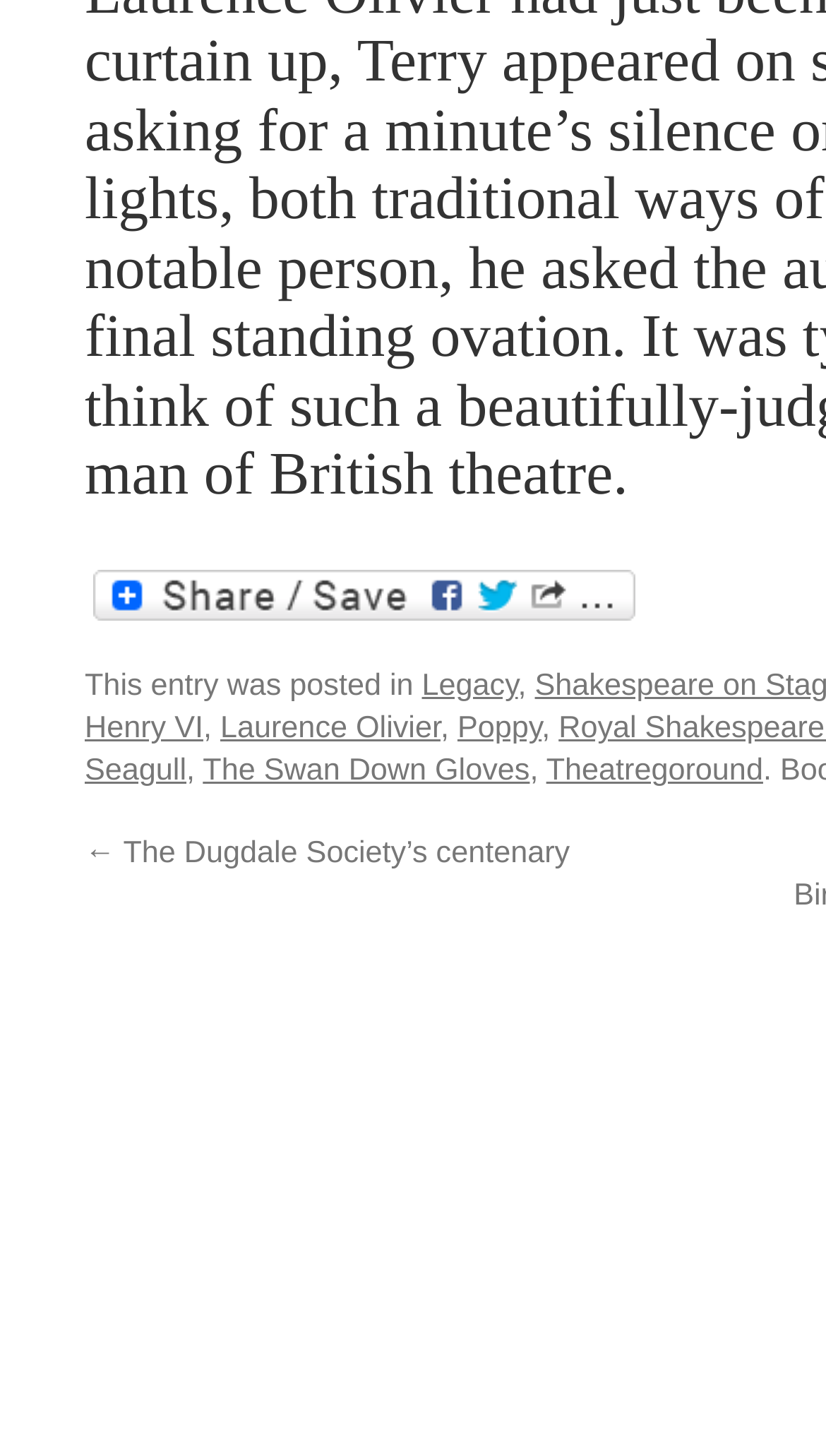Locate the bounding box coordinates of the element I should click to achieve the following instruction: "Share the post".

[0.103, 0.387, 0.779, 0.434]